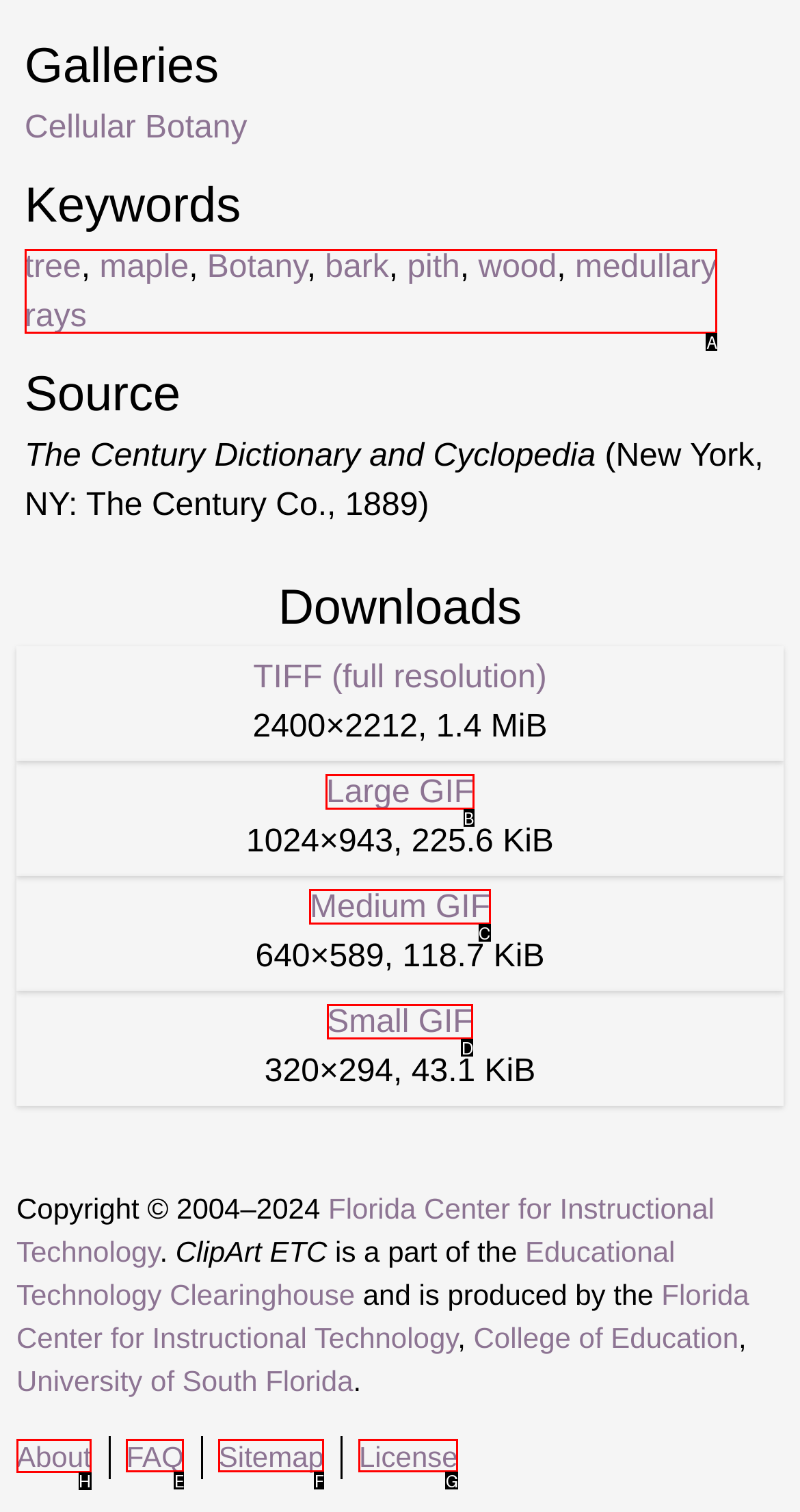Choose the correct UI element to click for this task: Visit the 'About' page Answer using the letter from the given choices.

H